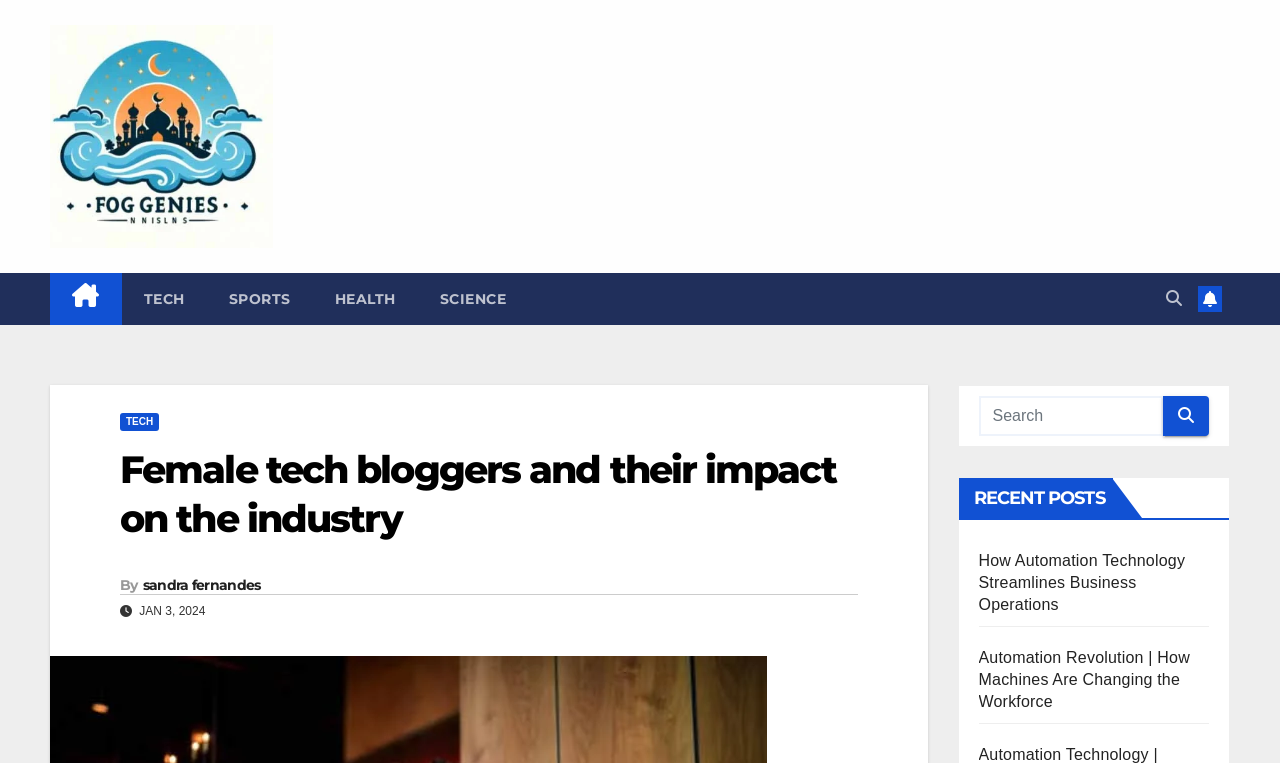Determine the bounding box coordinates of the section I need to click to execute the following instruction: "Share on Facebook". Provide the coordinates as four float numbers between 0 and 1, i.e., [left, top, right, bottom].

None